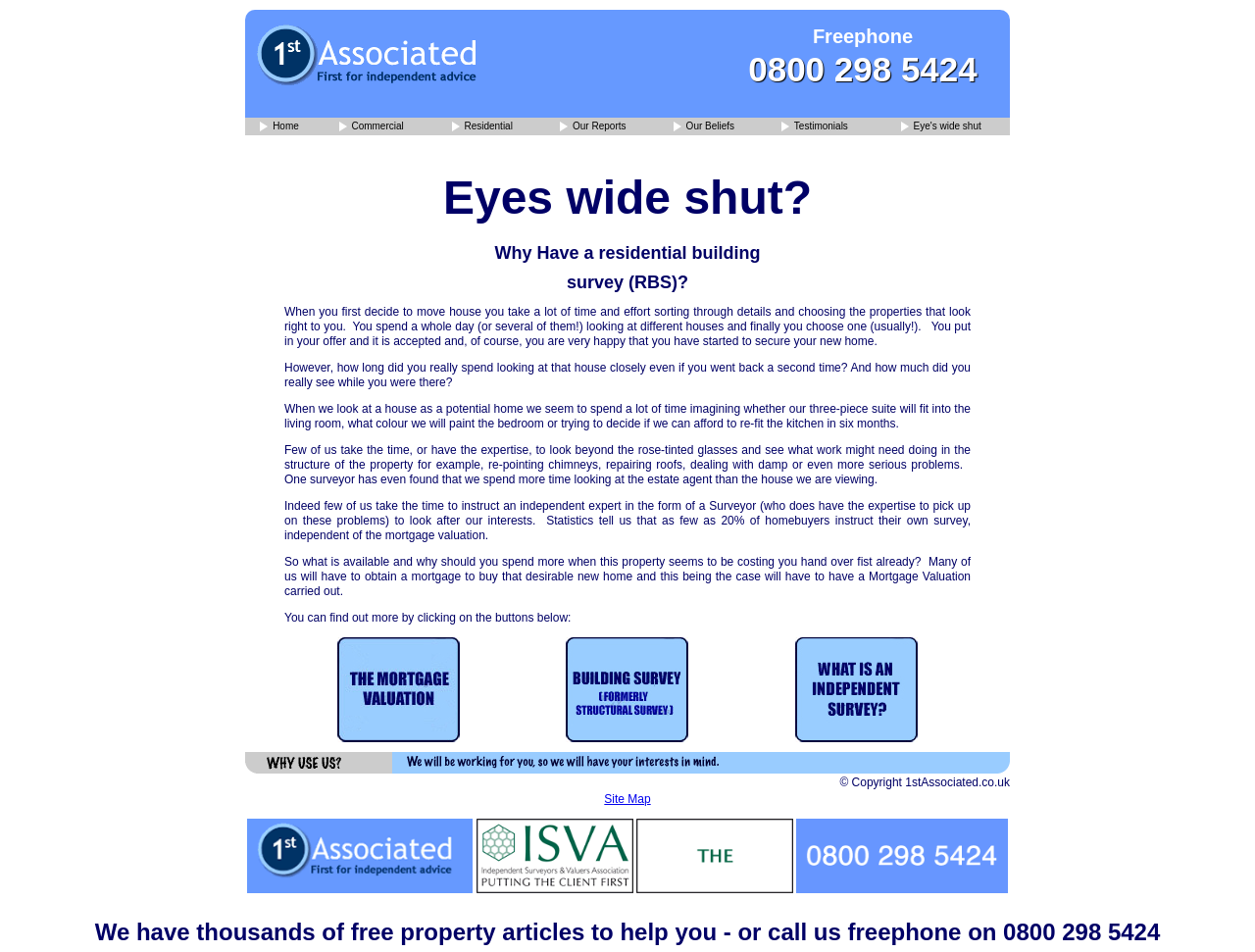Pinpoint the bounding box coordinates of the clickable area necessary to execute the following instruction: "Switch to simplified Chinese". The coordinates should be given as four float numbers between 0 and 1, namely [left, top, right, bottom].

None